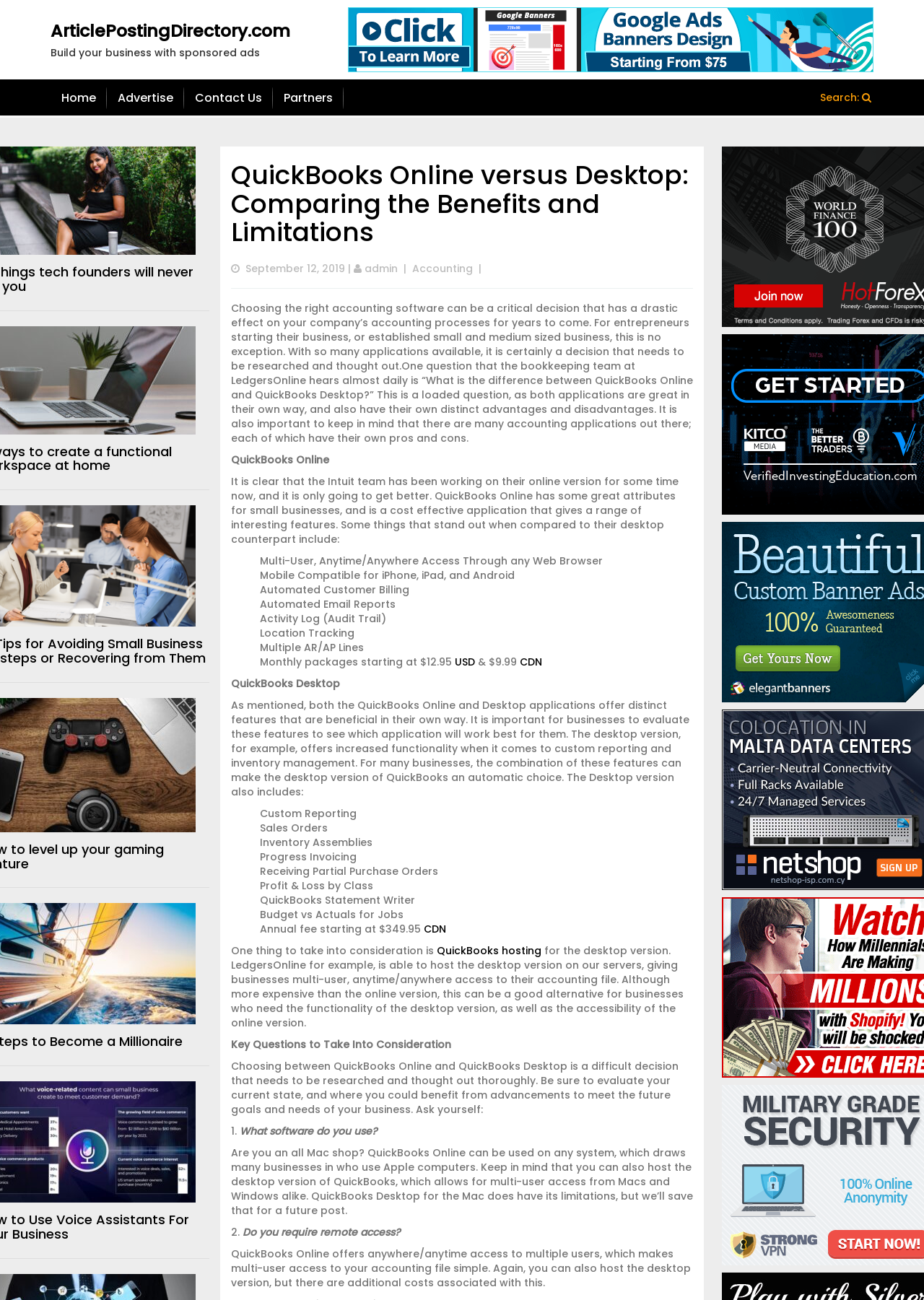Identify the primary heading of the webpage and provide its text.

QuickBooks Online versus Desktop: Comparing the Benefits and Limitations